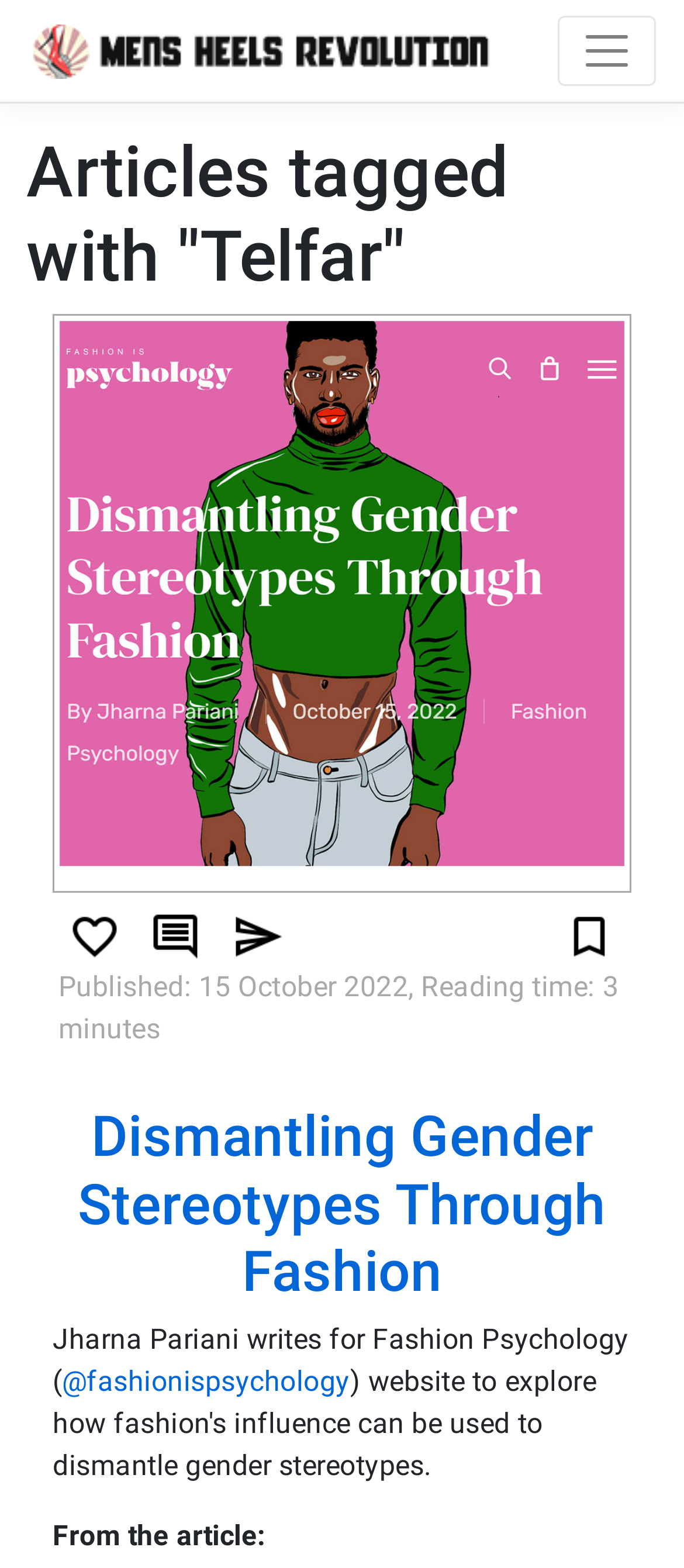Extract the heading text from the webpage.

Articles tagged with "Telfar"